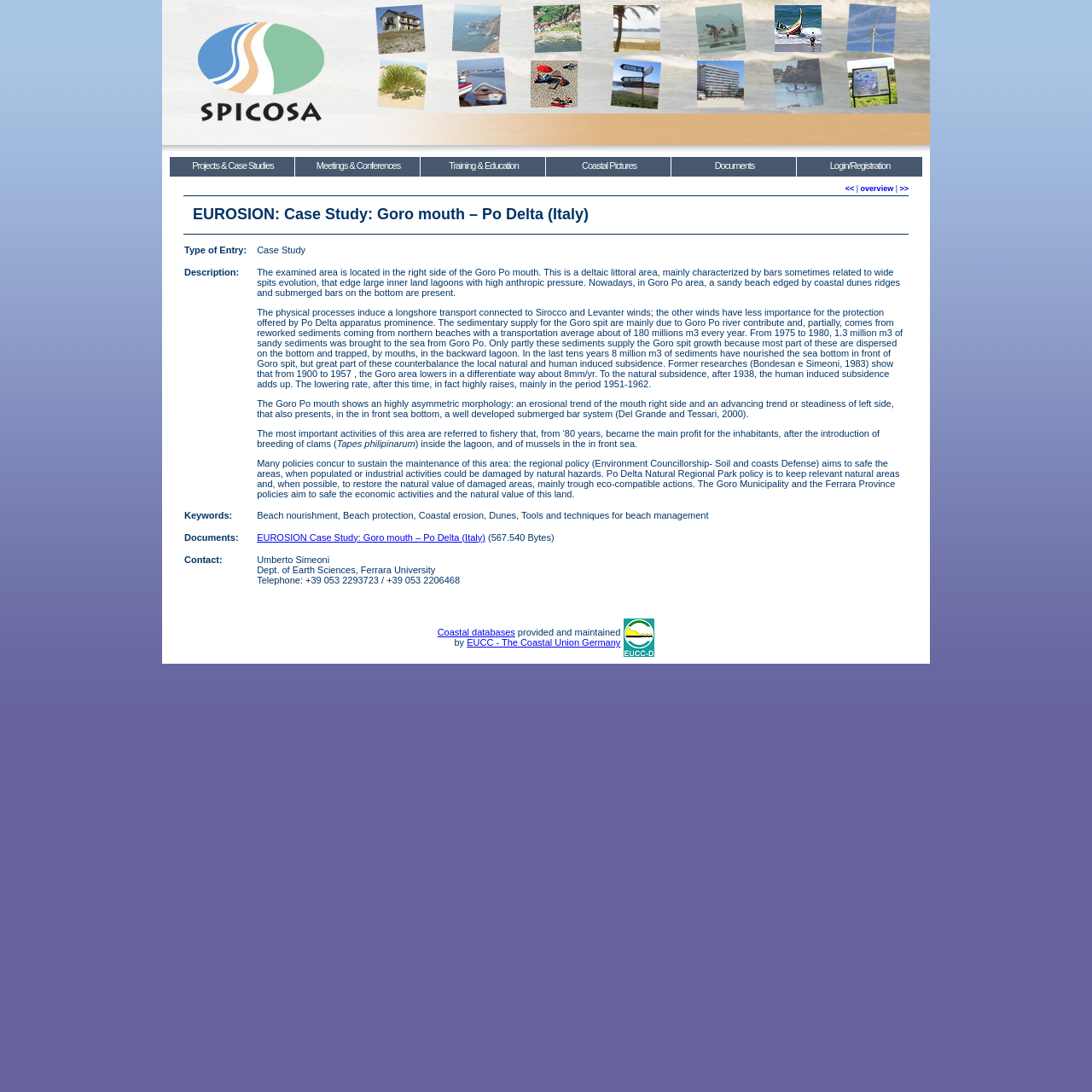Bounding box coordinates must be specified in the format (top-left x, top-left y, bottom-right x, bottom-right y). All values should be floating point numbers between 0 and 1. What are the bounding box coordinates of the UI element described as: Program FAQ

None